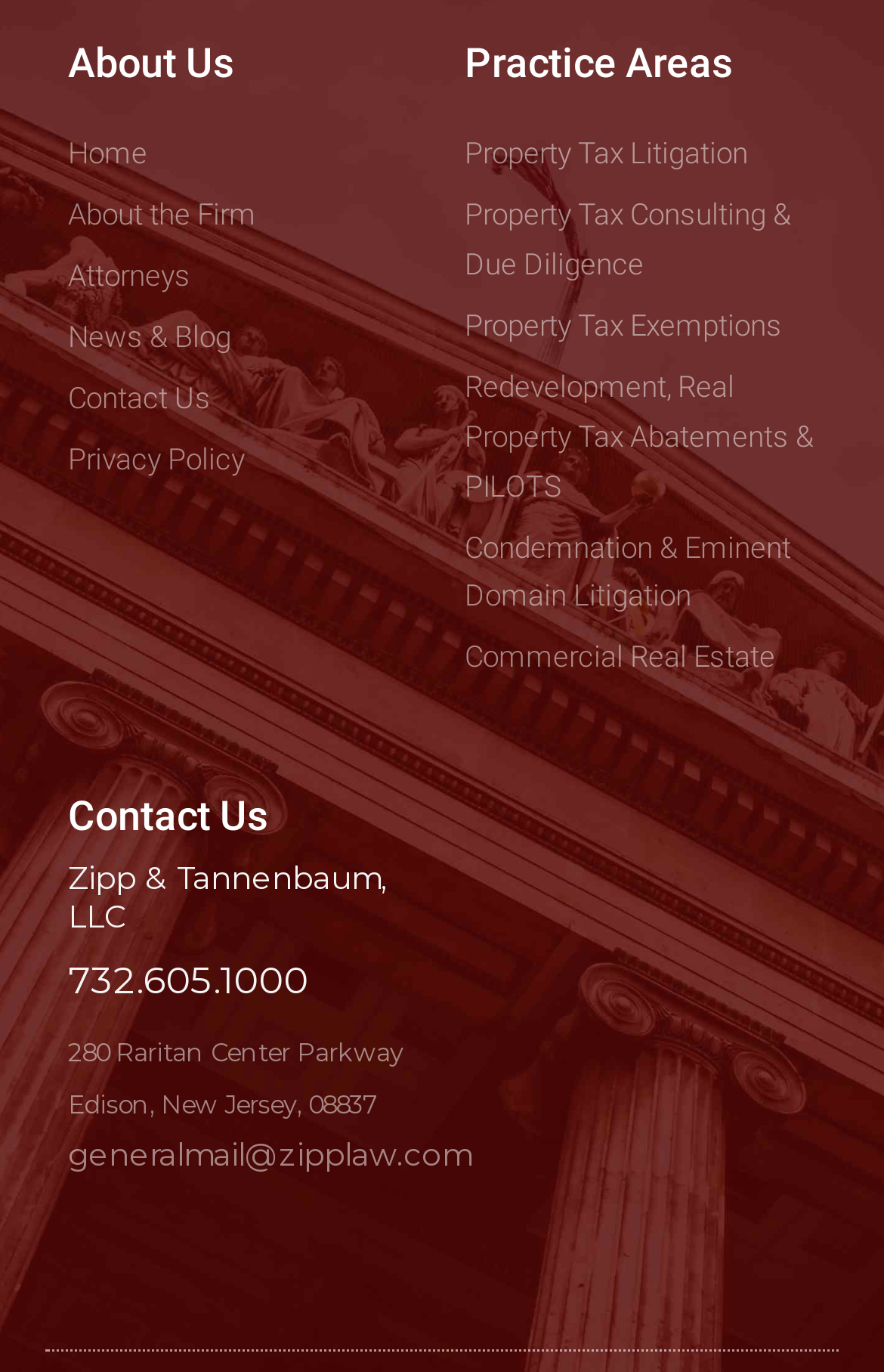Give a one-word or short phrase answer to the question: 
What is the last practice area listed?

Commercial Real Estate